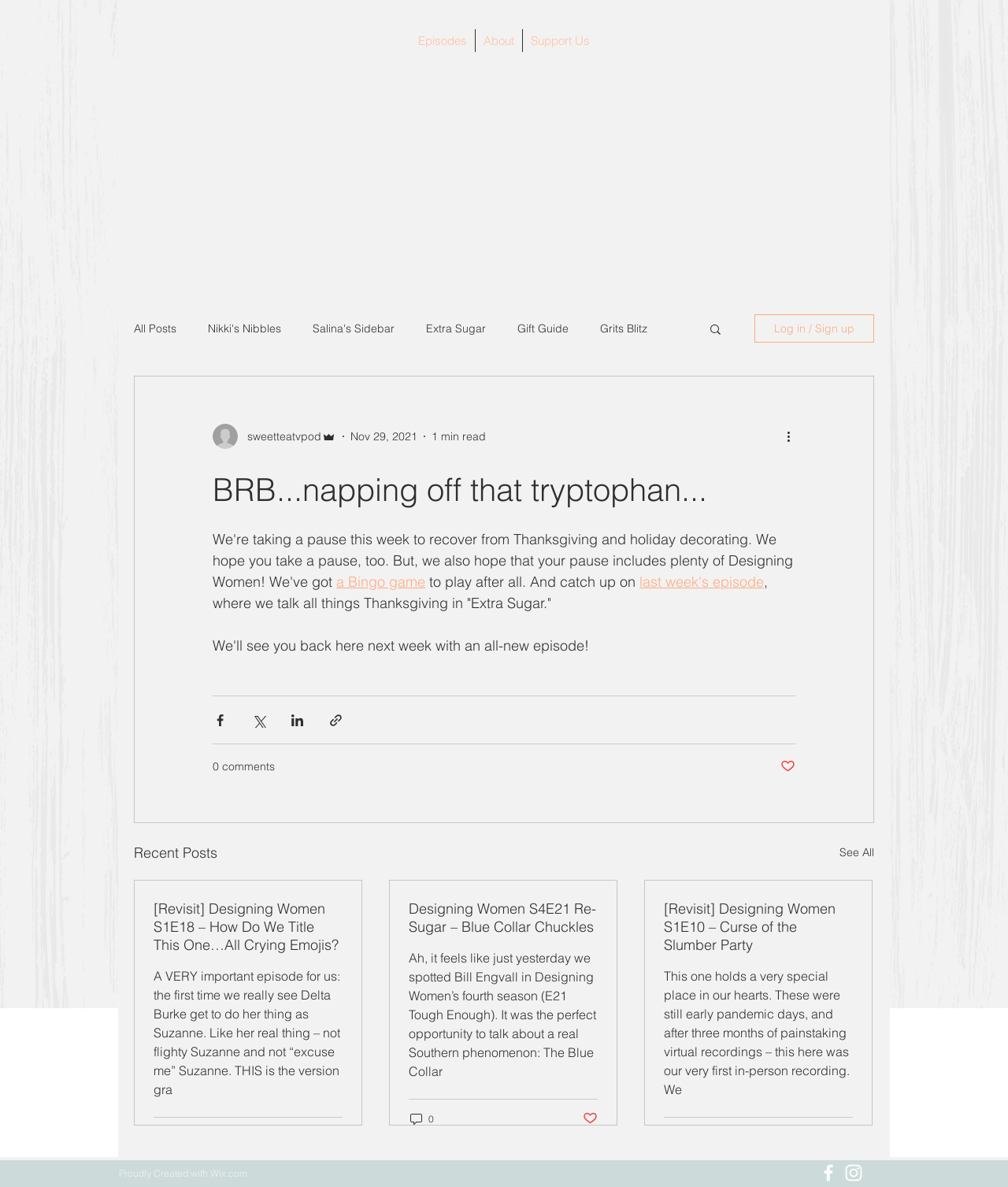Determine the bounding box coordinates of the area to click in order to meet this instruction: "Search for something".

[0.702, 0.271, 0.717, 0.285]